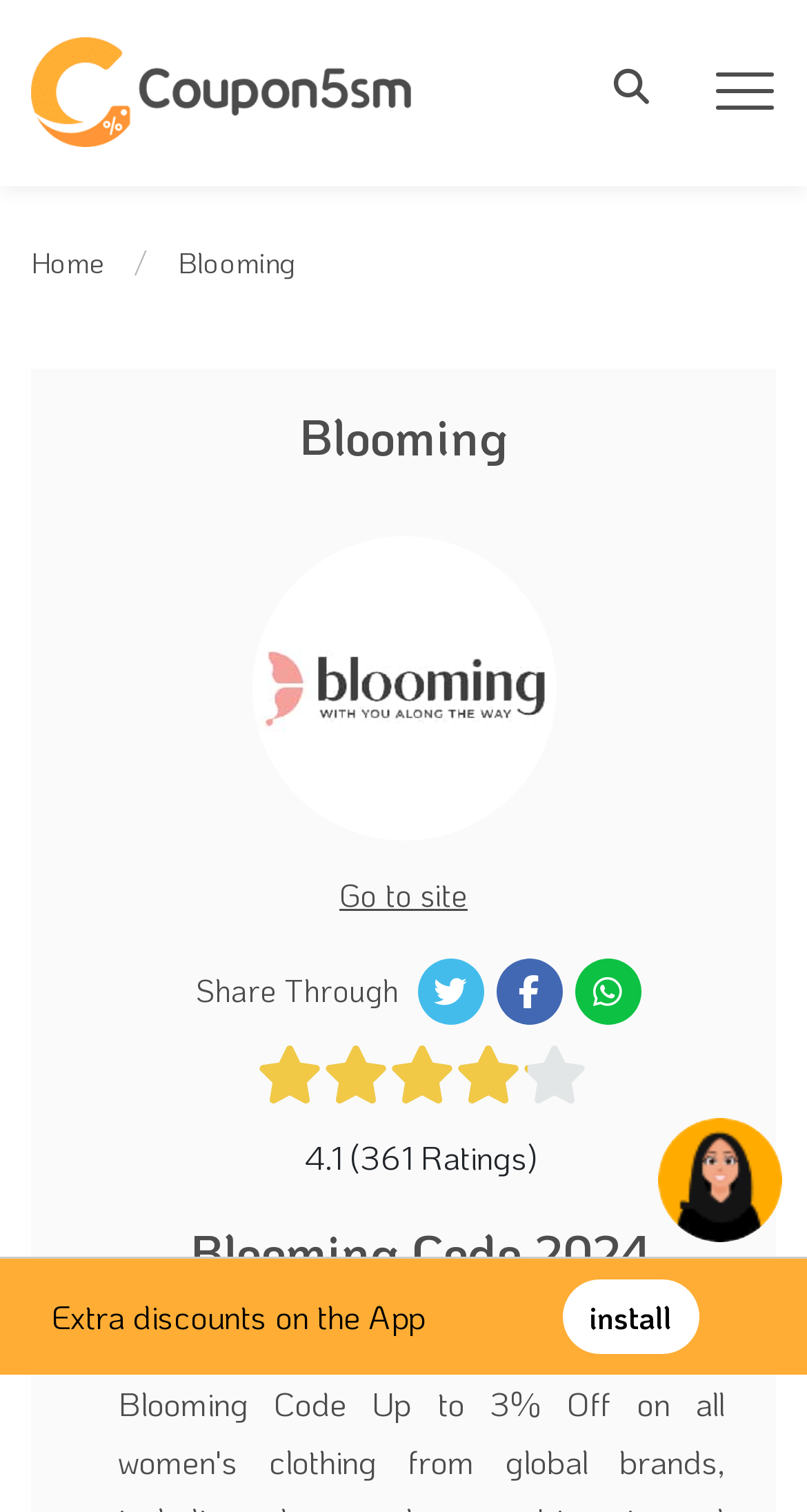What is the call-to-action on the 'Go to site' link?
Please provide a detailed and comprehensive answer to the question.

The 'Go to site' link is a call-to-action that encourages users to visit the Blooming Code website, possibly to explore their collection of trendy women's clothing.